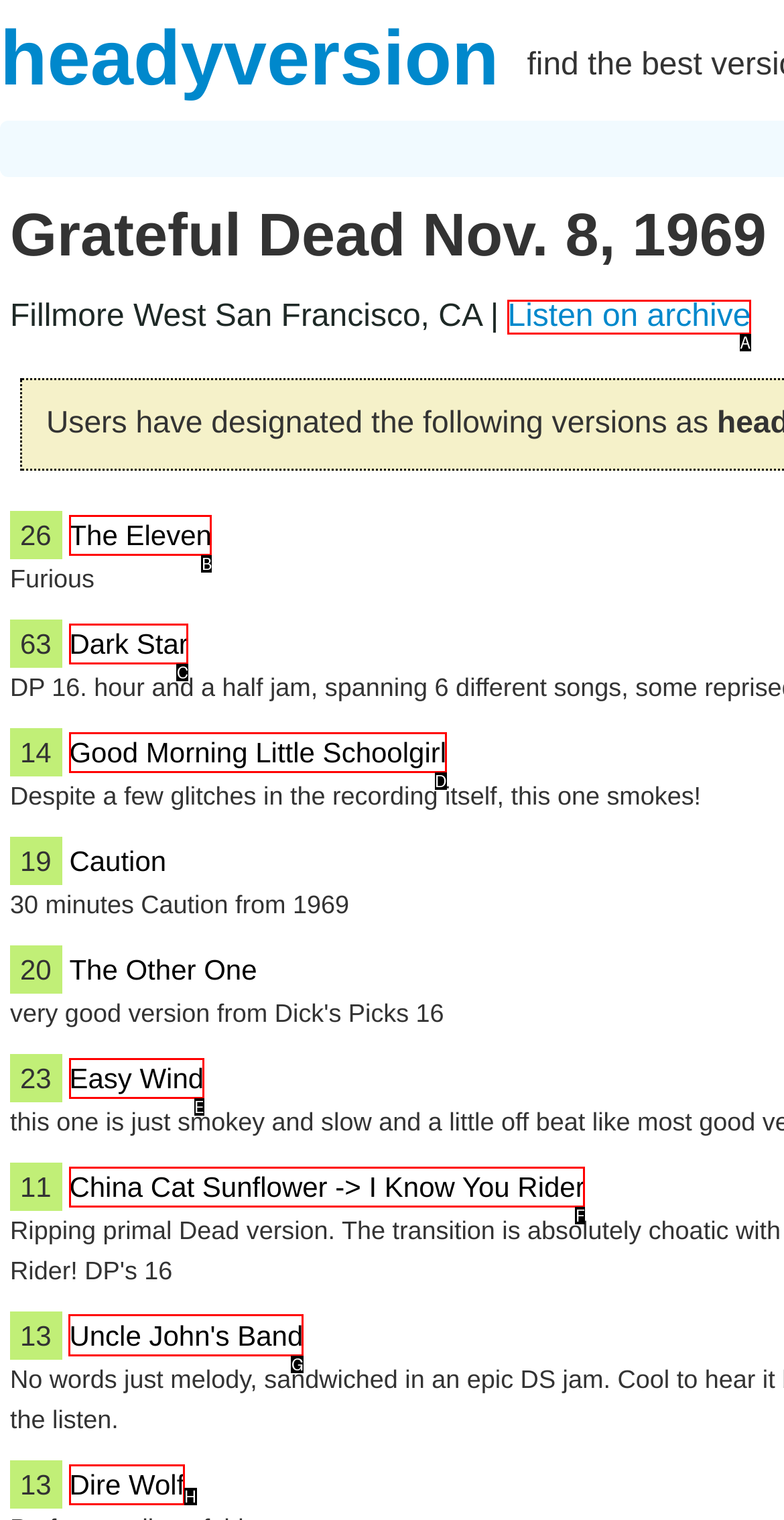Find the correct option to complete this instruction: Visit the page of Uncle John's Band. Reply with the corresponding letter.

G